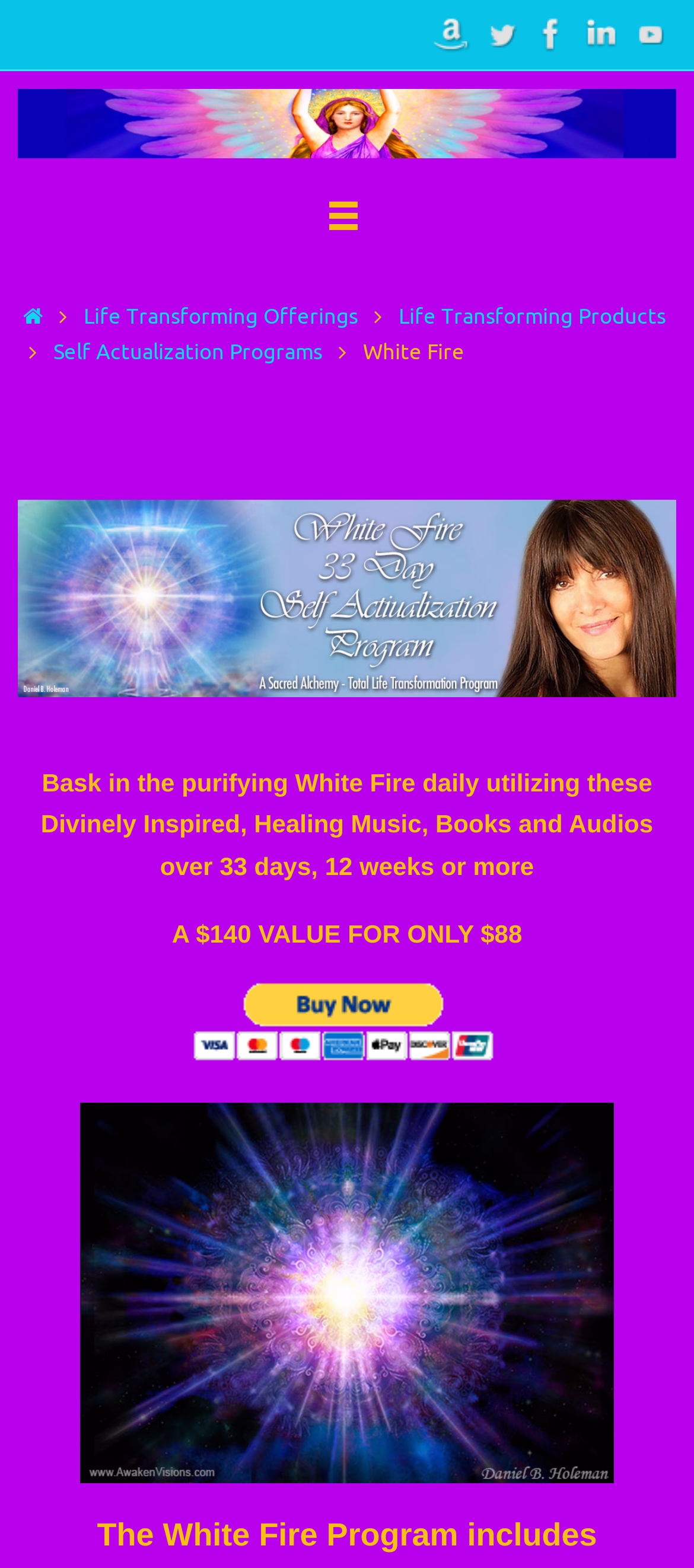How many social media links are there?
Please give a detailed and elaborate answer to the question.

I counted the number of social media links by looking at the links with images, which are Amazon, Twitter, Facebook, LinkedIn, and YouTube.